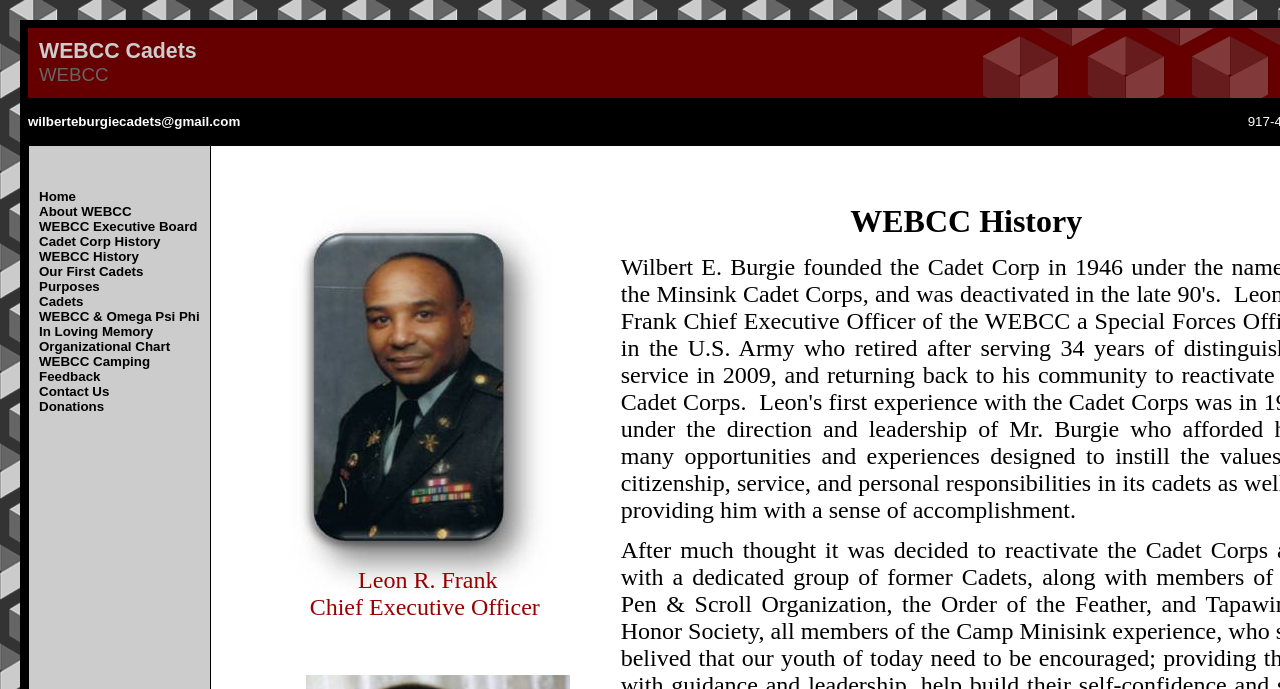Please find the bounding box coordinates of the element that you should click to achieve the following instruction: "visit the donations page". The coordinates should be presented as four float numbers between 0 and 1: [left, top, right, bottom].

[0.03, 0.579, 0.081, 0.601]